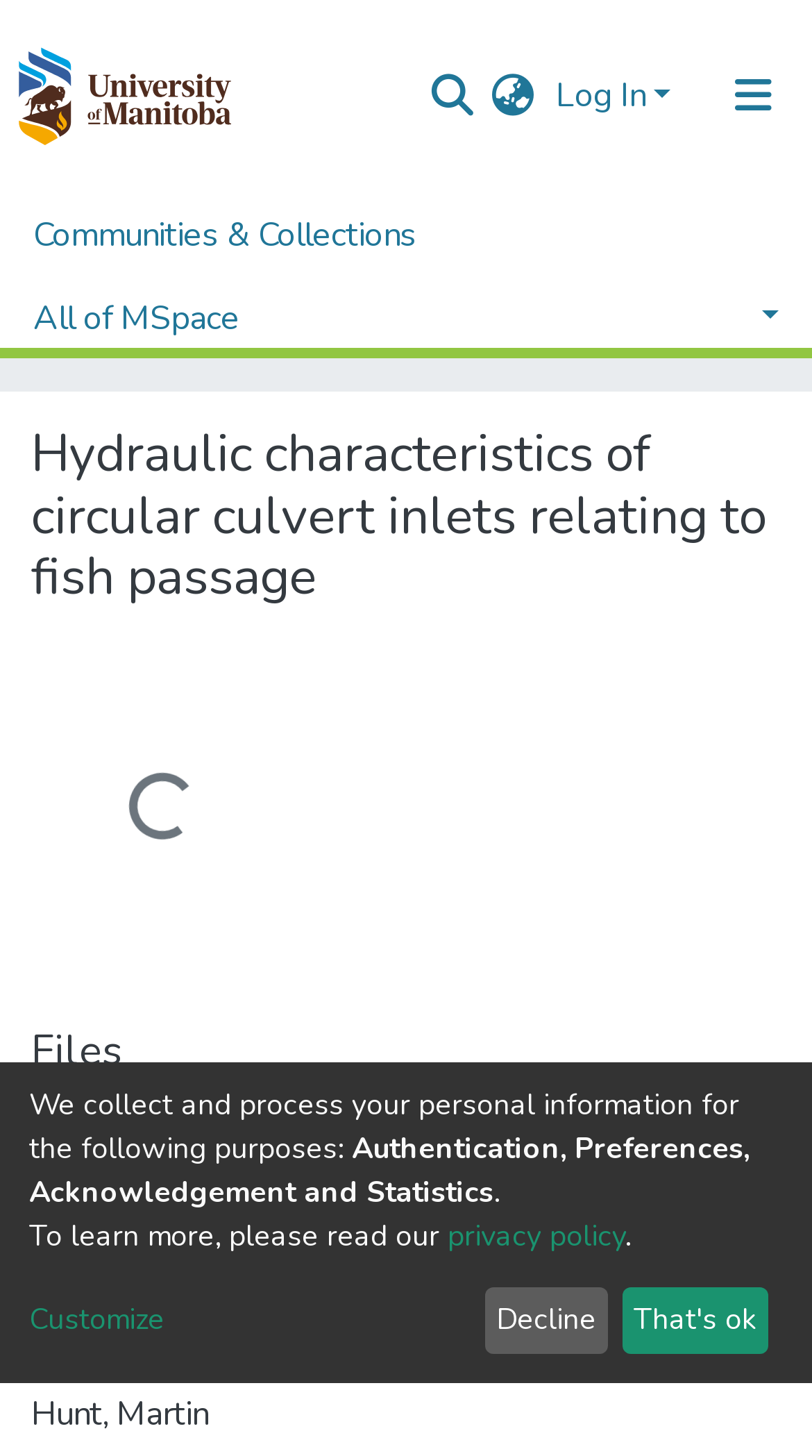Answer the following query with a single word or phrase:
What is the language of the webpage?

Not specified